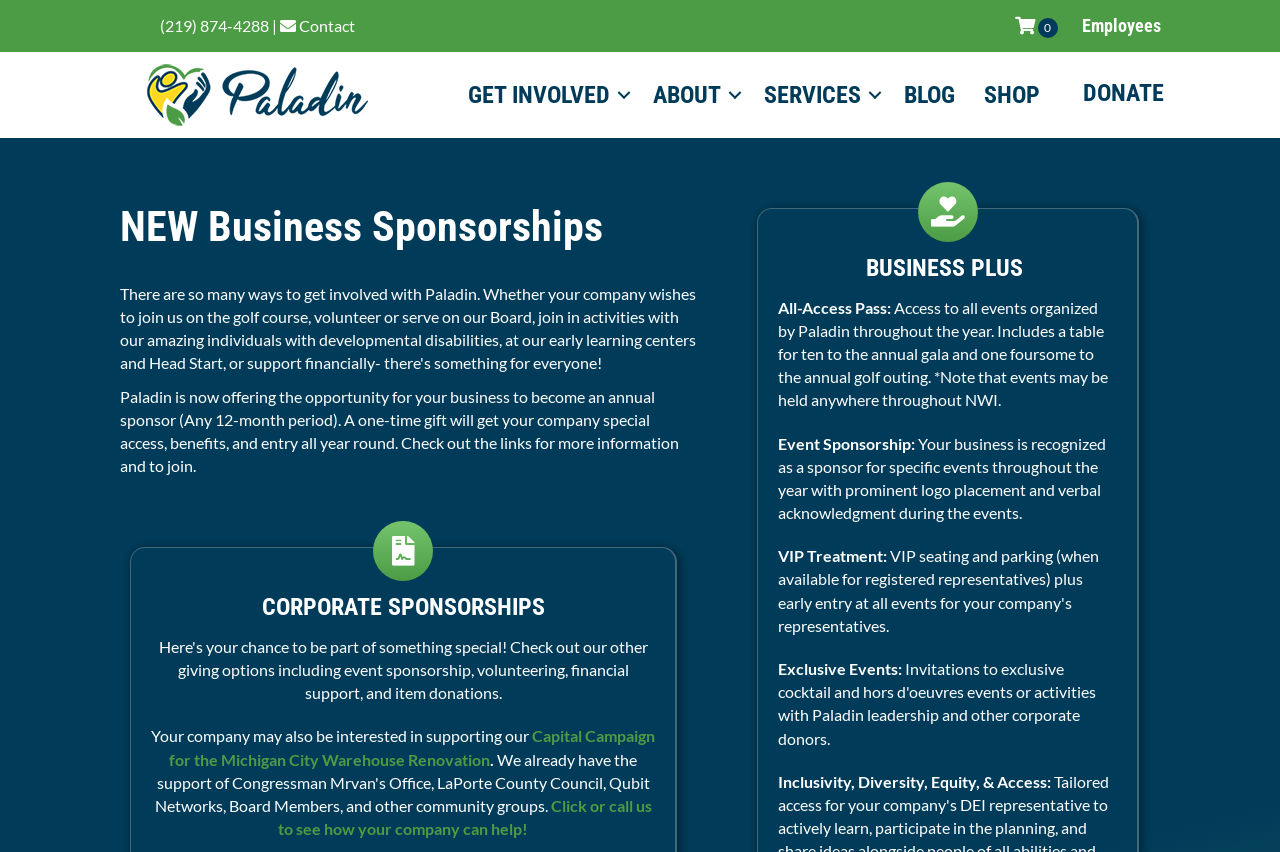What is the phone number on the top?
Please give a detailed and elaborate answer to the question.

I found the phone number by looking at the top section of the webpage, where I saw a static text element with the phone number '(219) 874-4288'.